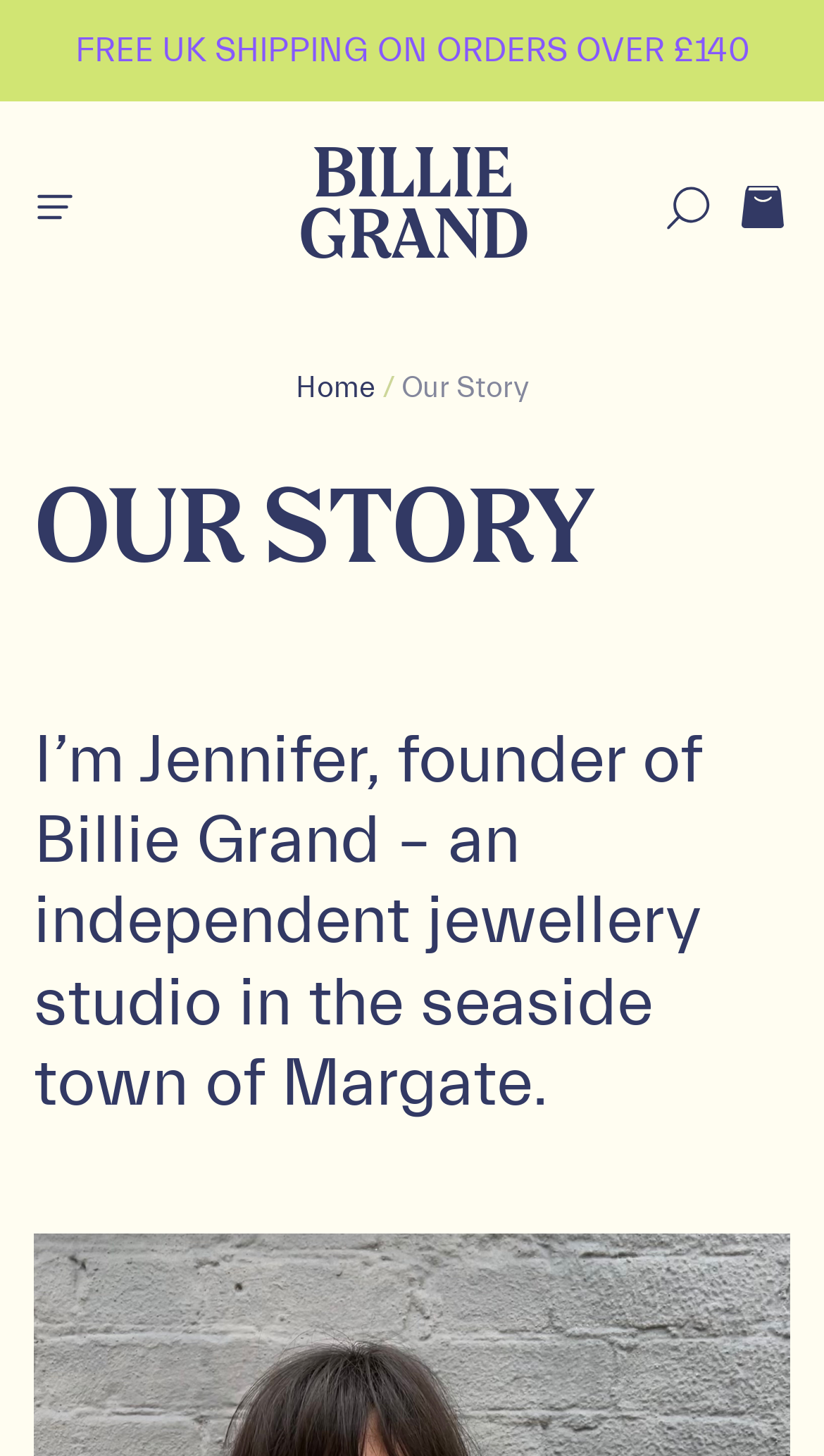Highlight the bounding box of the UI element that corresponds to this description: "parent_node: BILLIE GRAND".

[0.041, 0.119, 0.123, 0.165]